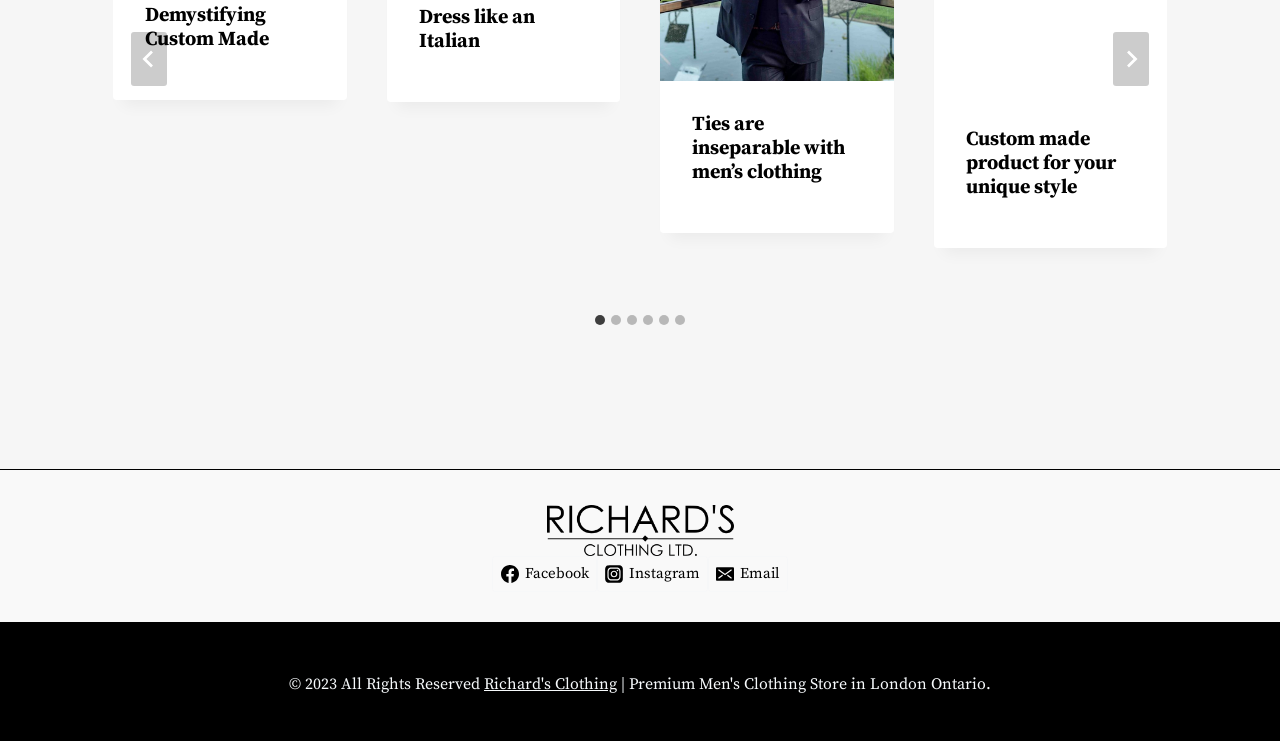Provide a thorough and detailed response to the question by examining the image: 
How many slides are there?

There are 6 slides in total as indicated by the 6 tabs 'Go to slide 1', 'Go to slide 2', ..., 'Go to slide 6' in the tablist.